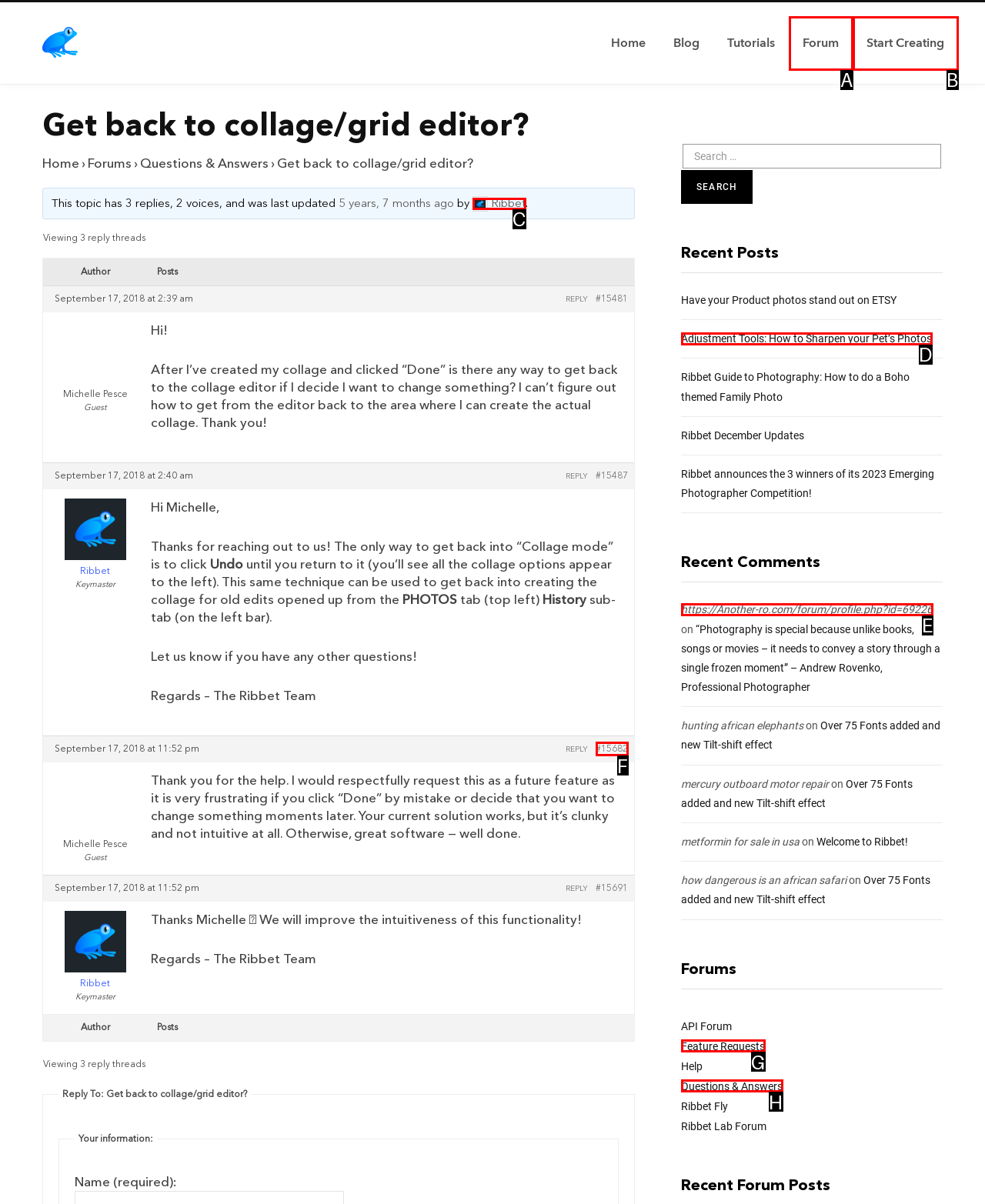Given the description: Feature Requests, choose the HTML element that matches it. Indicate your answer with the letter of the option.

G